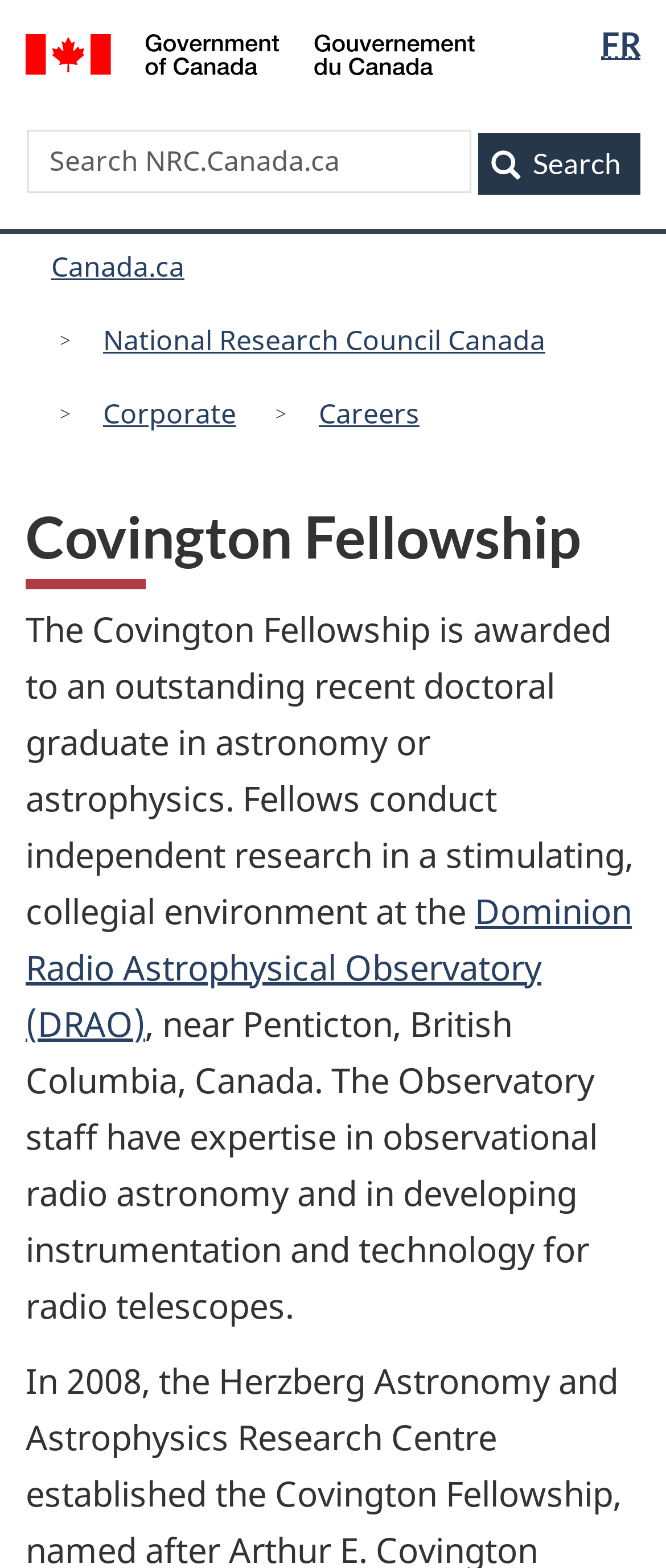Identify and provide the bounding box coordinates of the UI element described: "Dominion Radio Astrophysical Observatory (DRAO)". The coordinates should be formatted as [left, top, right, bottom], with each number being a float between 0 and 1.

[0.038, 0.621, 0.949, 0.722]